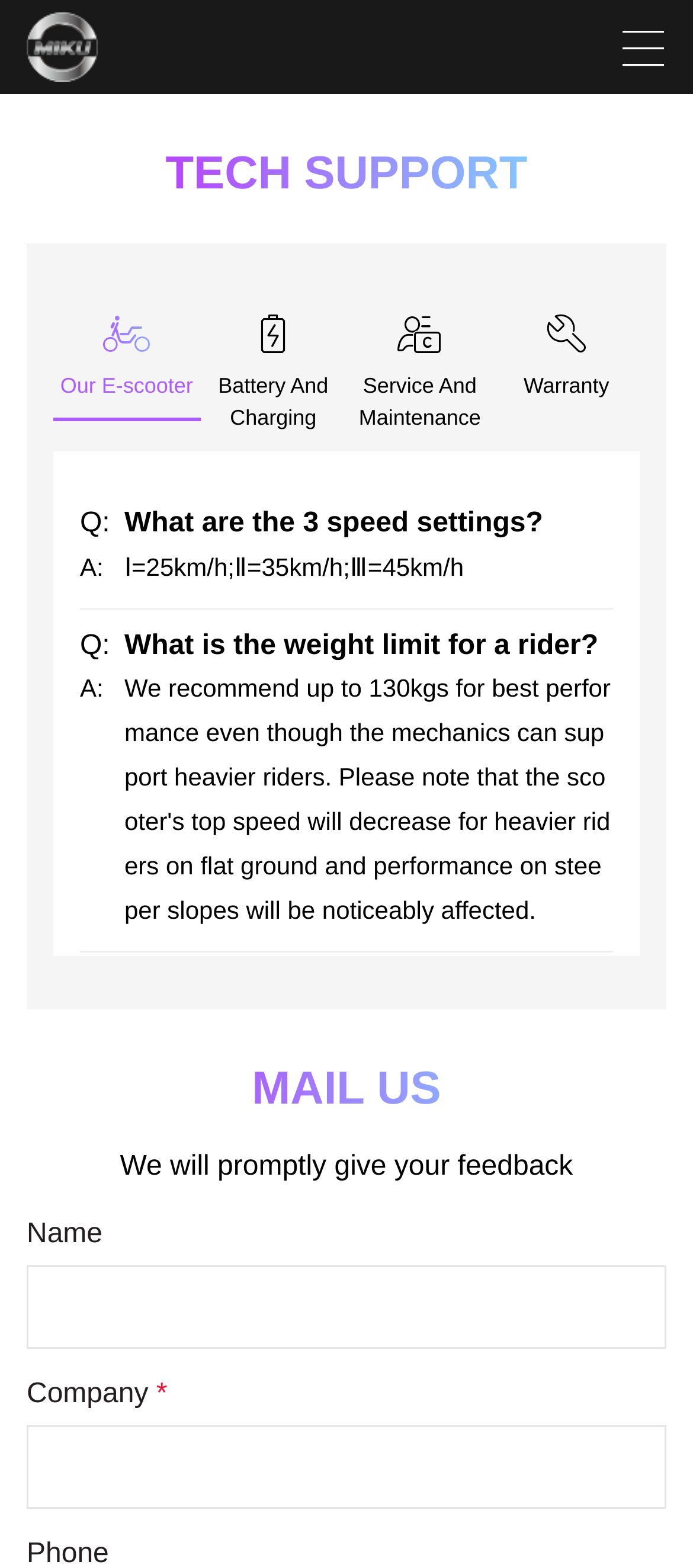Provide the bounding box coordinates of the HTML element this sentence describes: "parent_node: Name name="name"". The bounding box coordinates consist of four float numbers between 0 and 1, i.e., [left, top, right, bottom].

[0.038, 0.807, 0.962, 0.86]